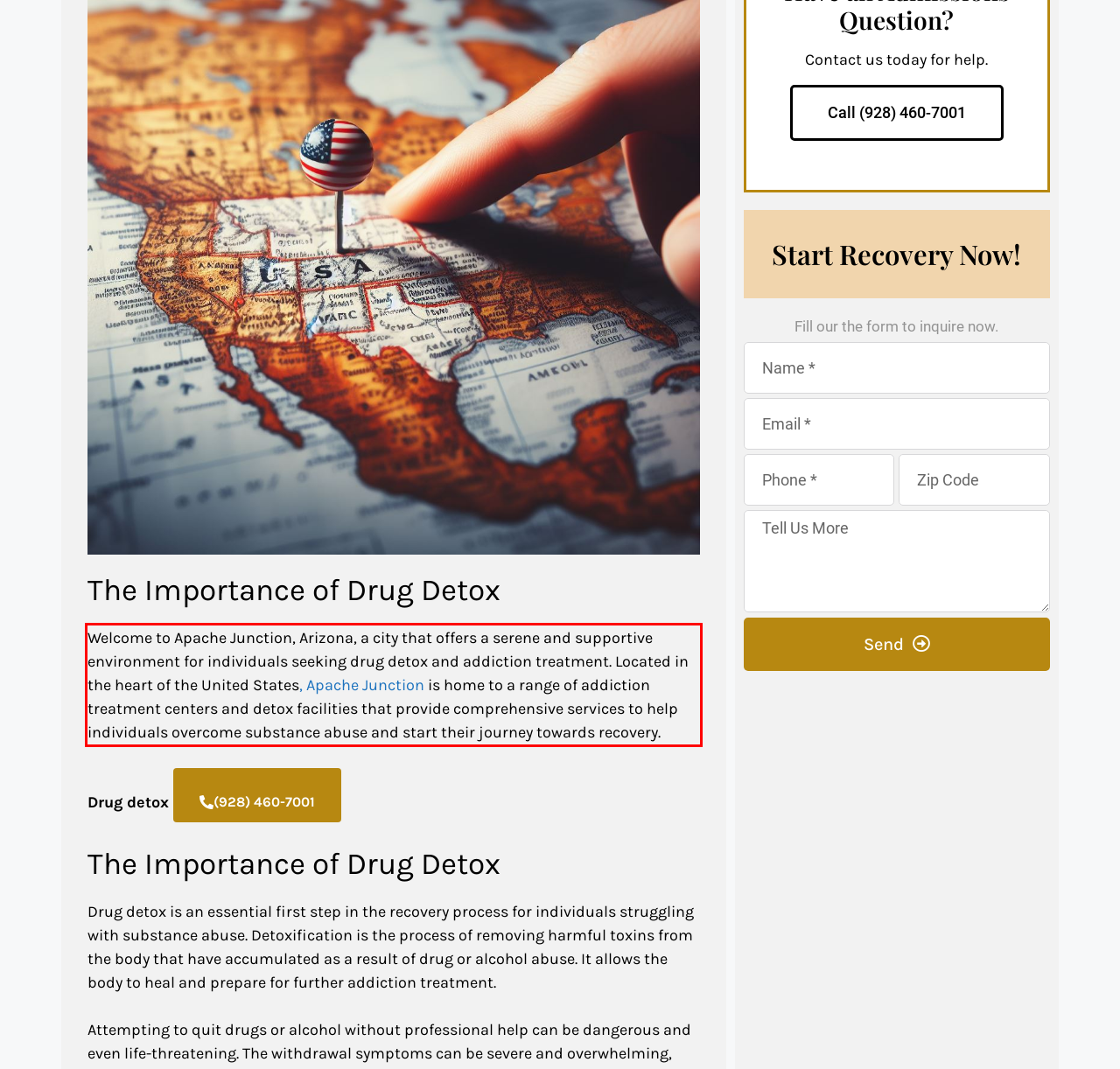Please perform OCR on the text within the red rectangle in the webpage screenshot and return the text content.

Welcome to Apache Junction, Arizona, a city that offers a serene and supportive environment for individuals seeking drug detox and addiction treatment. Located in the heart of the United States, Apache Junction is home to a range of addiction treatment centers and detox facilities that provide comprehensive services to help individuals overcome substance abuse and start their journey towards recovery.